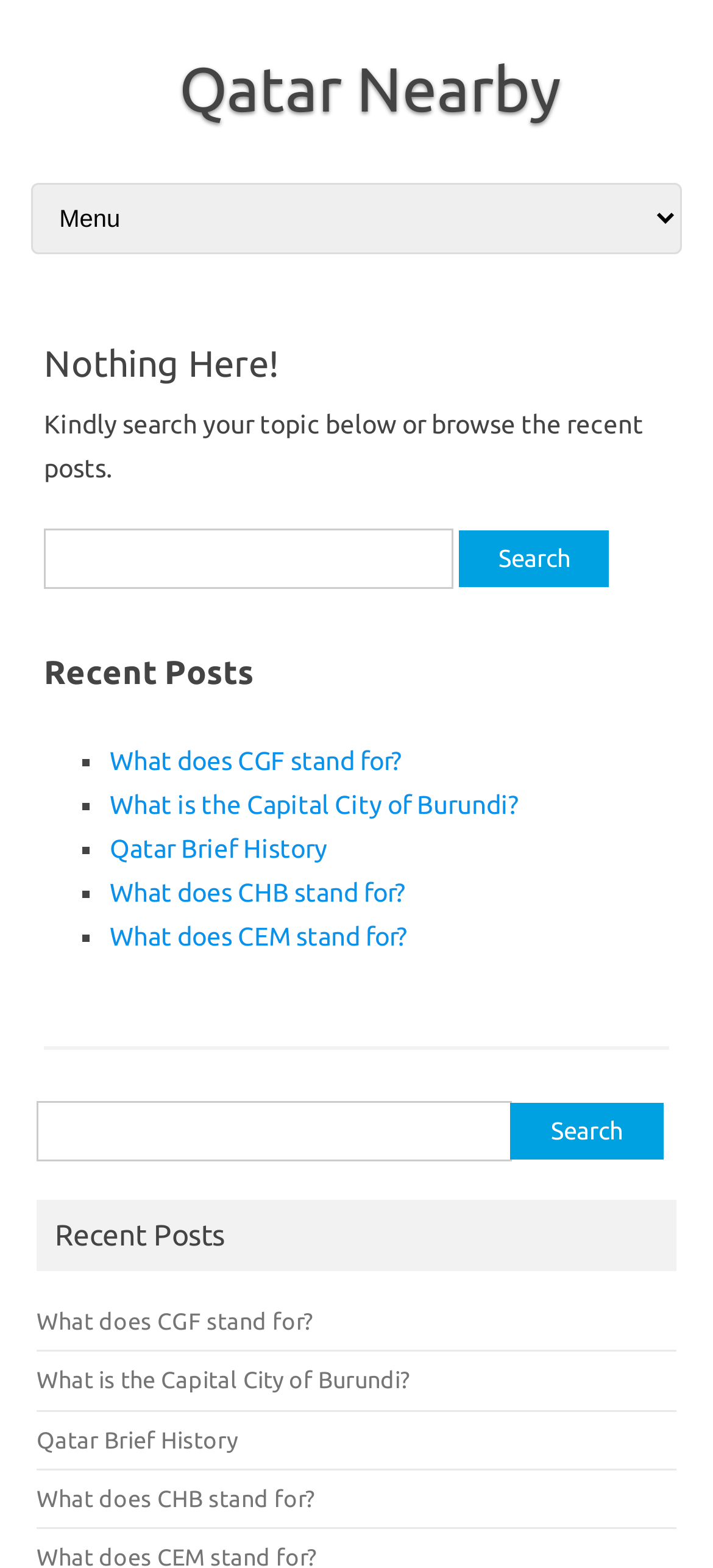Determine the bounding box coordinates for the area that needs to be clicked to fulfill this task: "click the sales email link". The coordinates must be given as four float numbers between 0 and 1, i.e., [left, top, right, bottom].

None